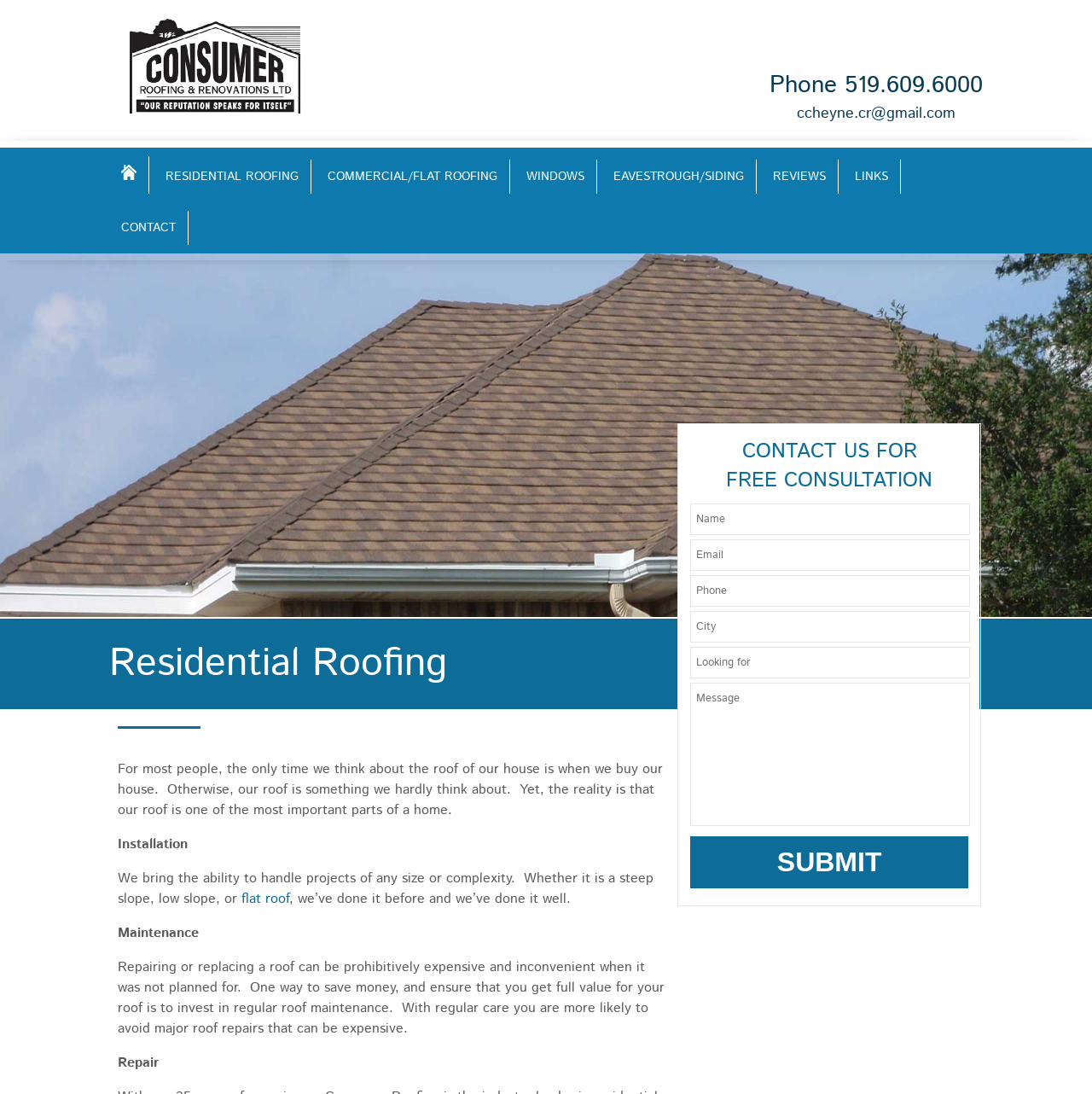Find the bounding box of the element with the following description: "alt="Consumer Roofing and Renovations London"". The coordinates must be four float numbers between 0 and 1, formatted as [left, top, right, bottom].

[0.1, 0.111, 0.301, 0.129]